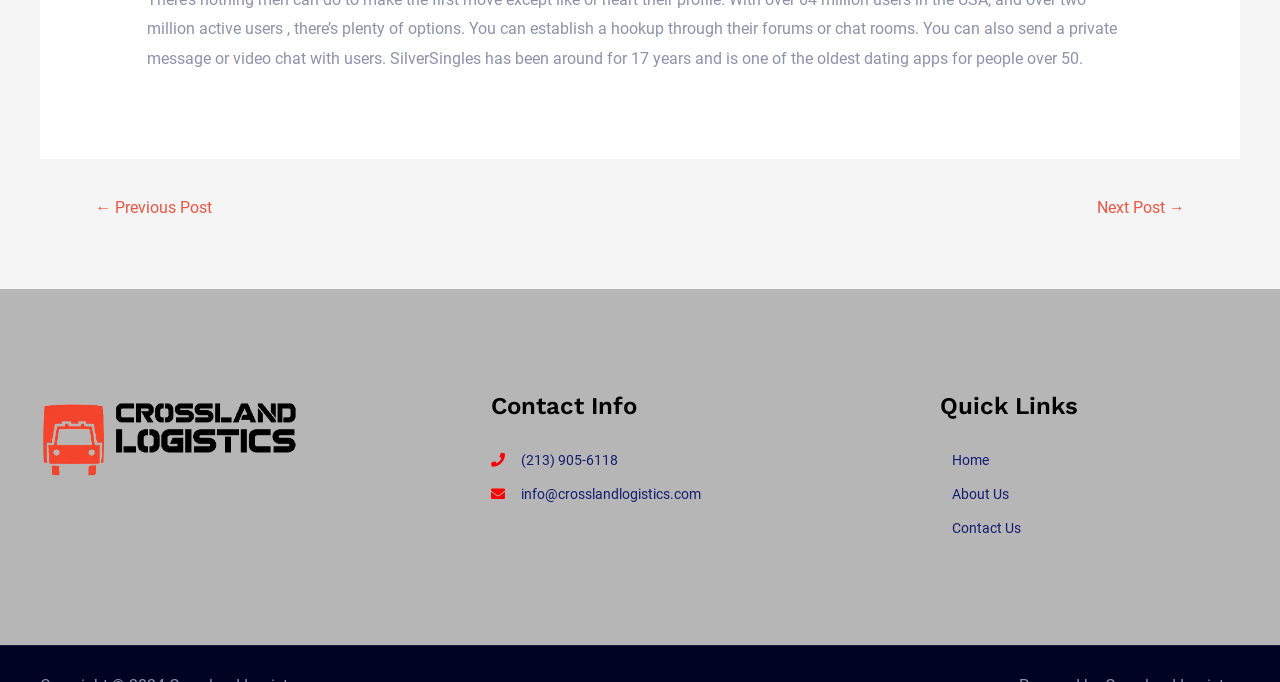How many navigation links are available?
Refer to the image and give a detailed answer to the query.

I counted the number of links in the navigation section, which are '← Previous Post' and 'Next Post →', so there are 2 navigation links available.